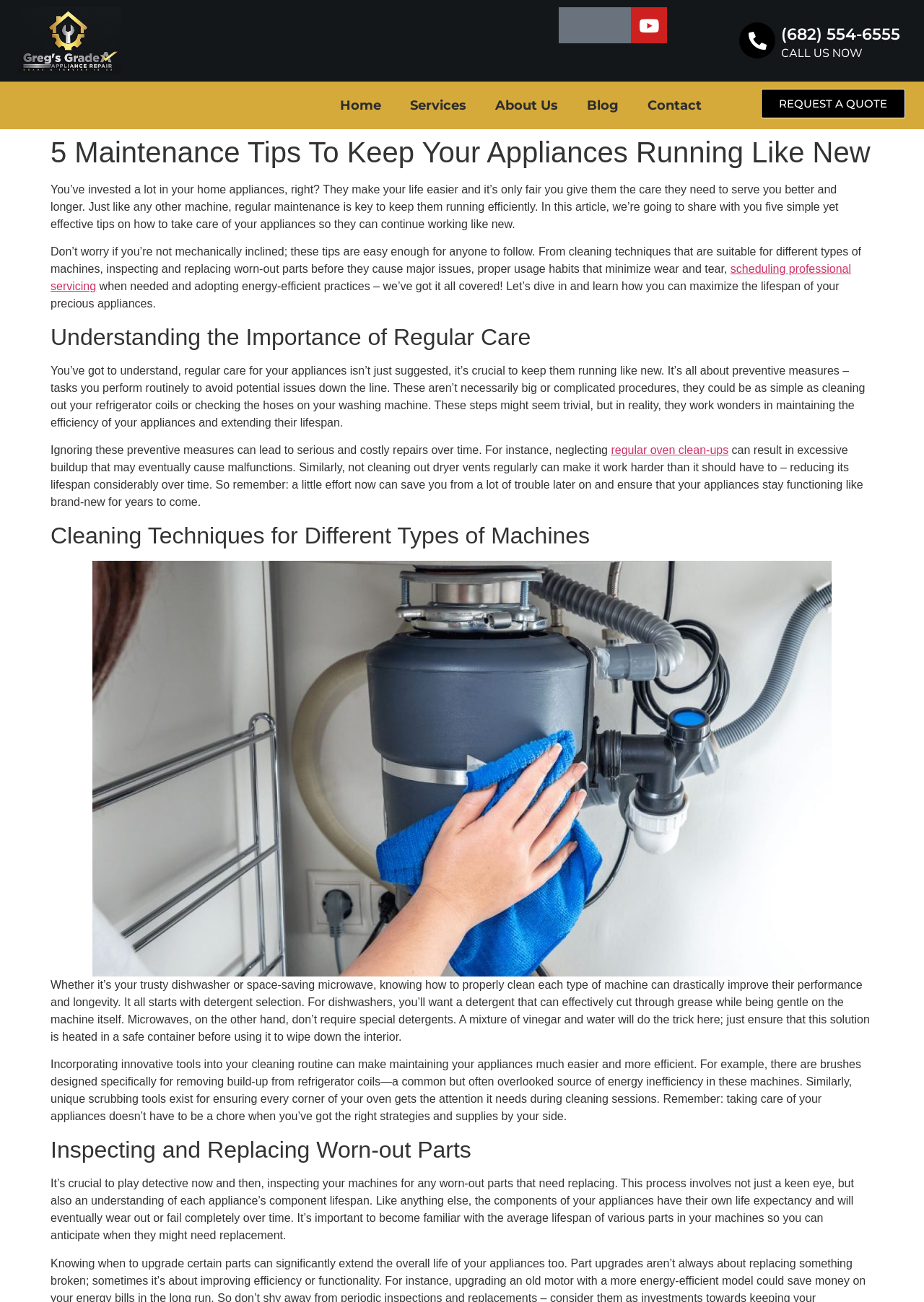Identify the bounding box coordinates of the part that should be clicked to carry out this instruction: "Click the 'CREATE ACCOUNT' button".

None